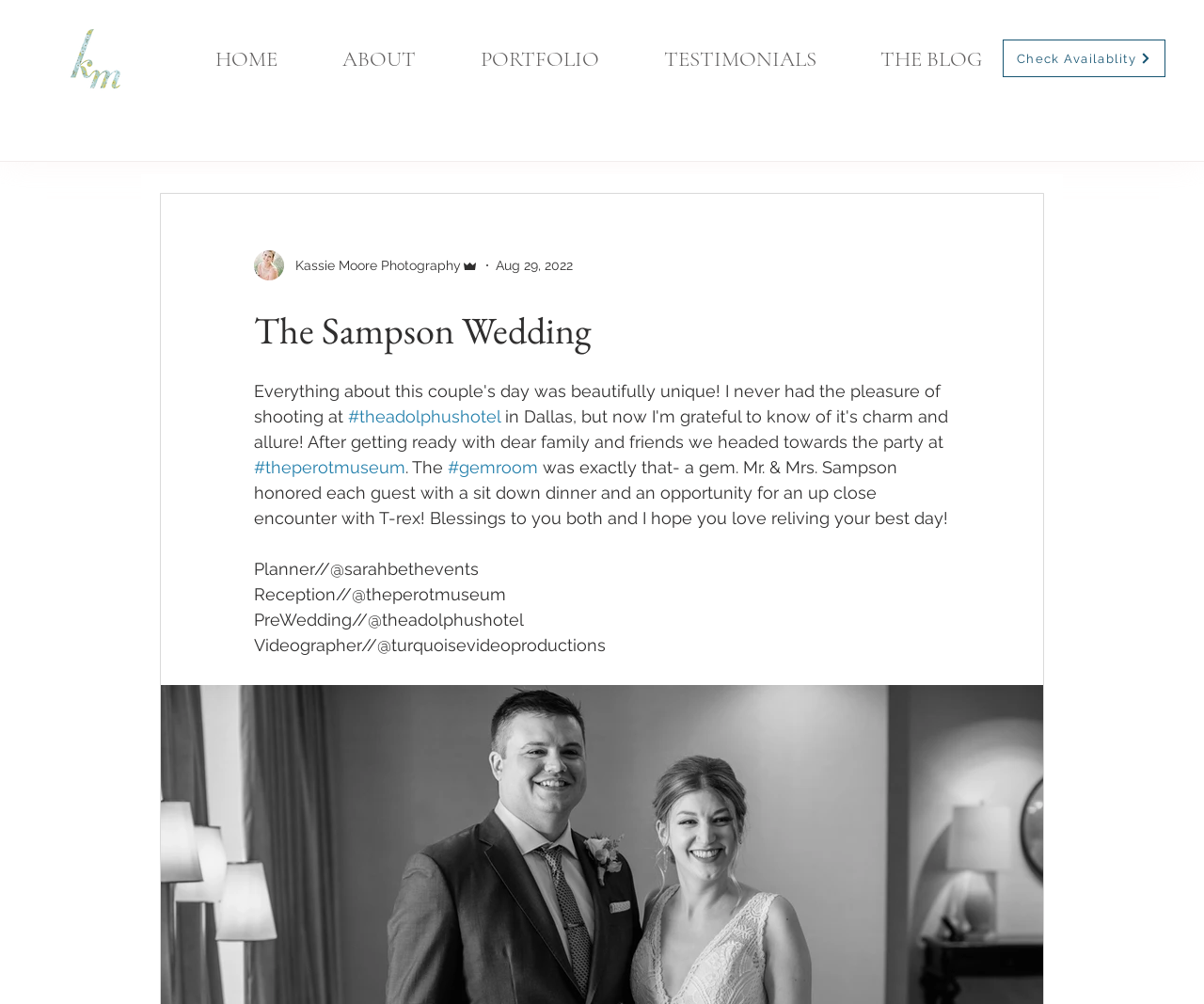Specify the bounding box coordinates of the area to click in order to execute this command: 'Check availability'. The coordinates should consist of four float numbers ranging from 0 to 1, and should be formatted as [left, top, right, bottom].

[0.833, 0.039, 0.968, 0.077]